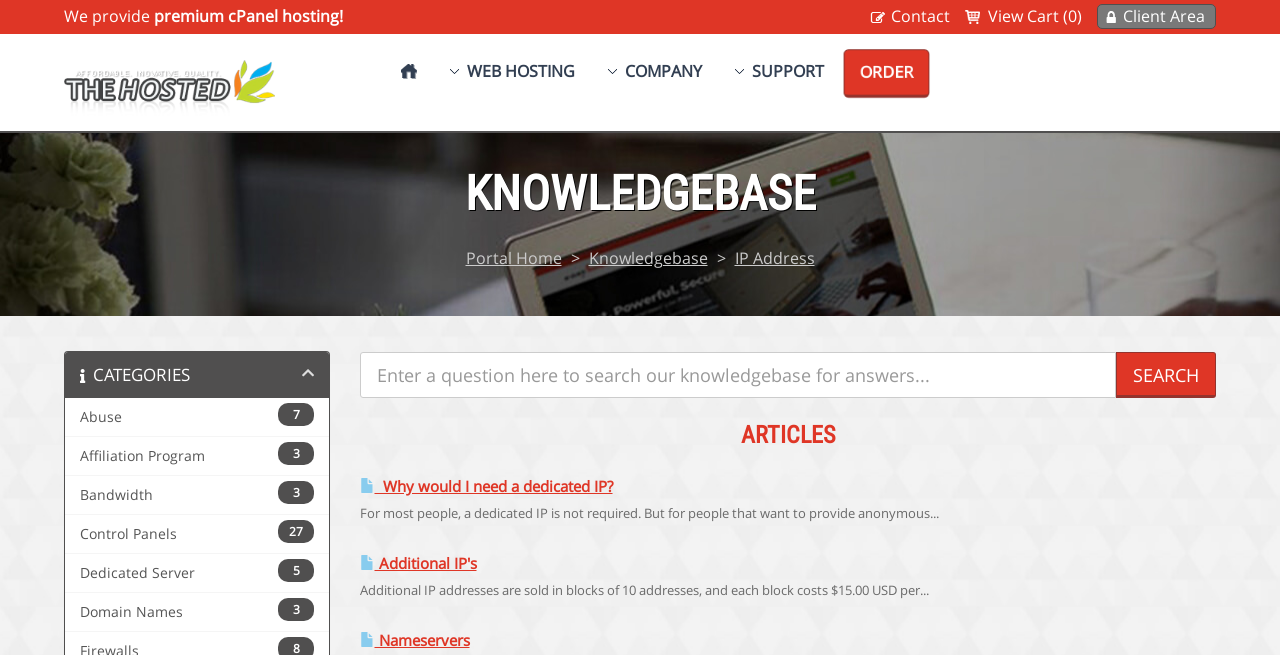What is the topic of the first article?
Based on the image, provide your answer in one word or phrase.

Why would I need a dedicated IP?